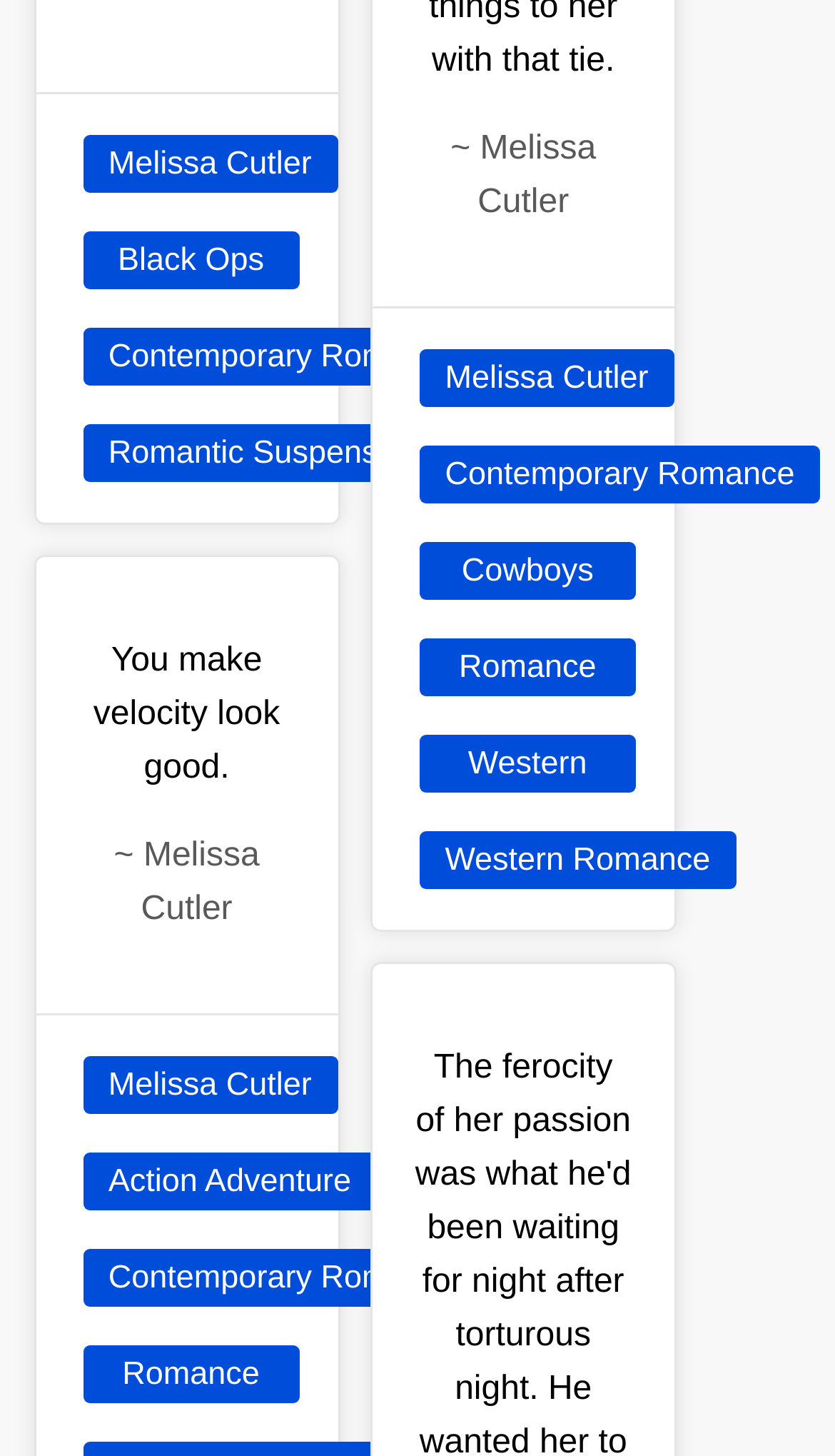How many times is the author's name mentioned?
Please respond to the question with a detailed and well-explained answer.

The author's name, Melissa Cutler, is mentioned four times on the webpage as a link, indicating its importance and possibly serving as a navigation menu or a way to access the author's profile or works.